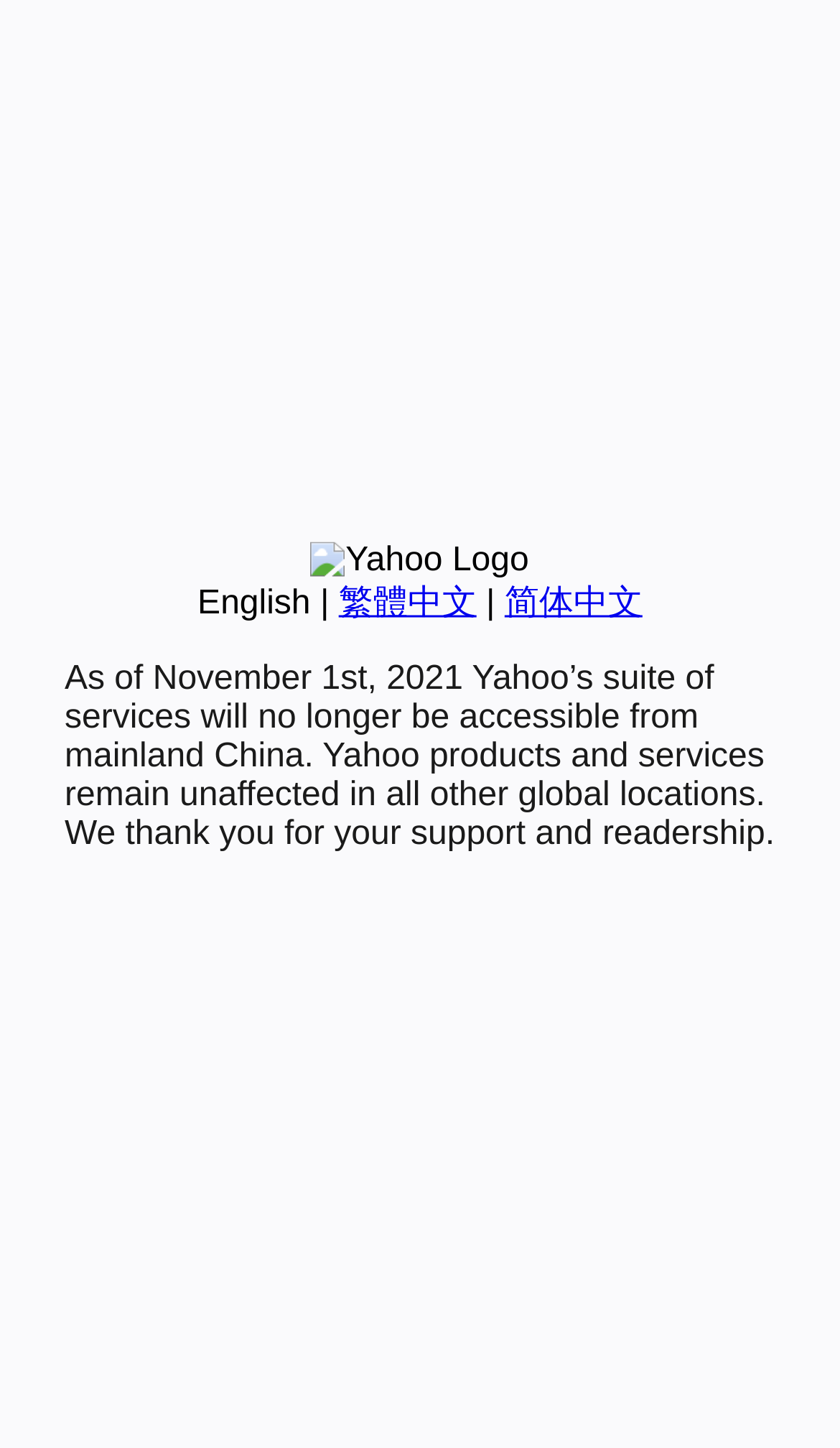Determine the bounding box of the UI component based on this description: "English". The bounding box coordinates should be four float values between 0 and 1, i.e., [left, top, right, bottom].

[0.235, 0.404, 0.37, 0.429]